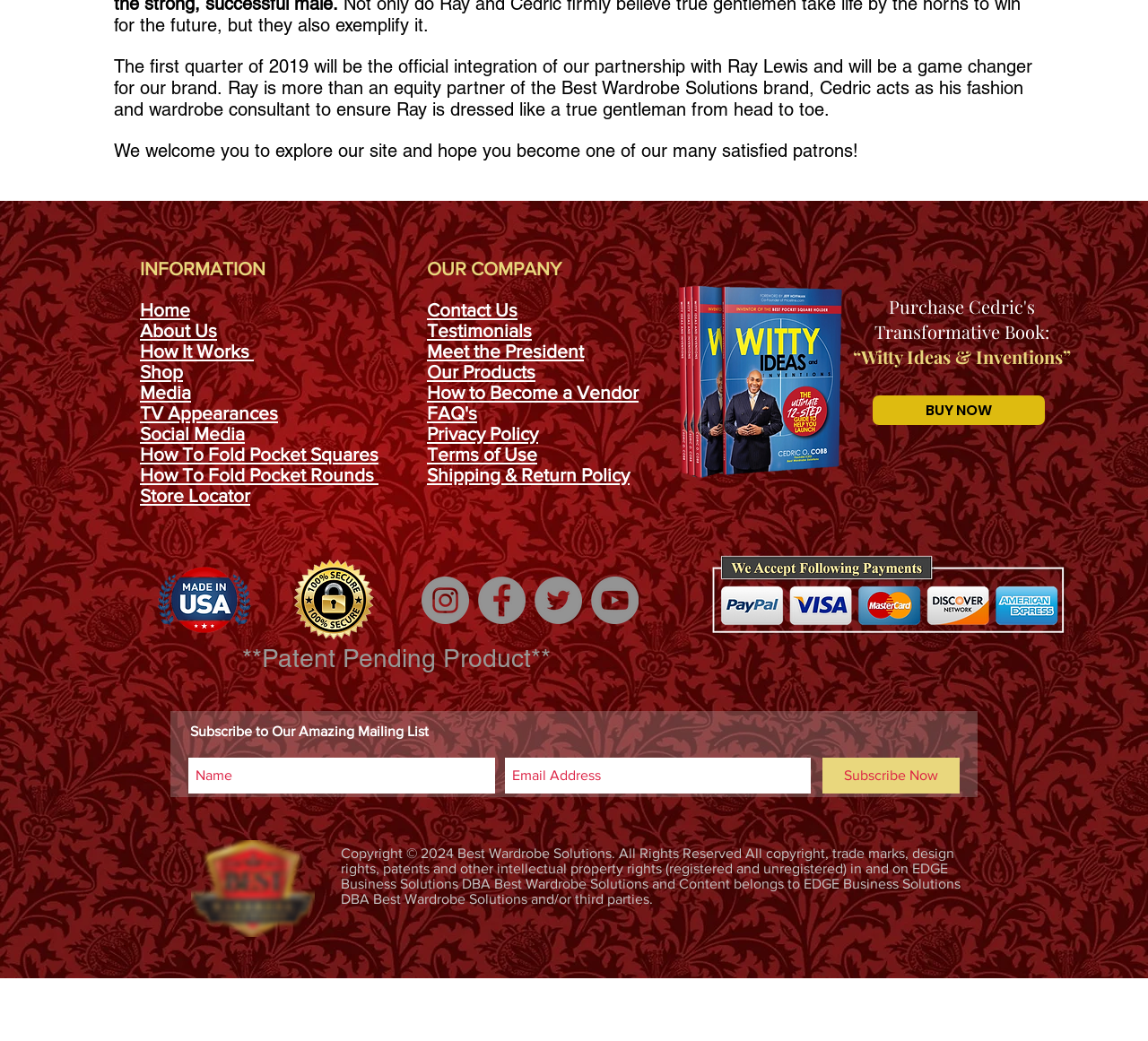Answer the question briefly using a single word or phrase: 
What is the company's stance on intellectual property?

Protective